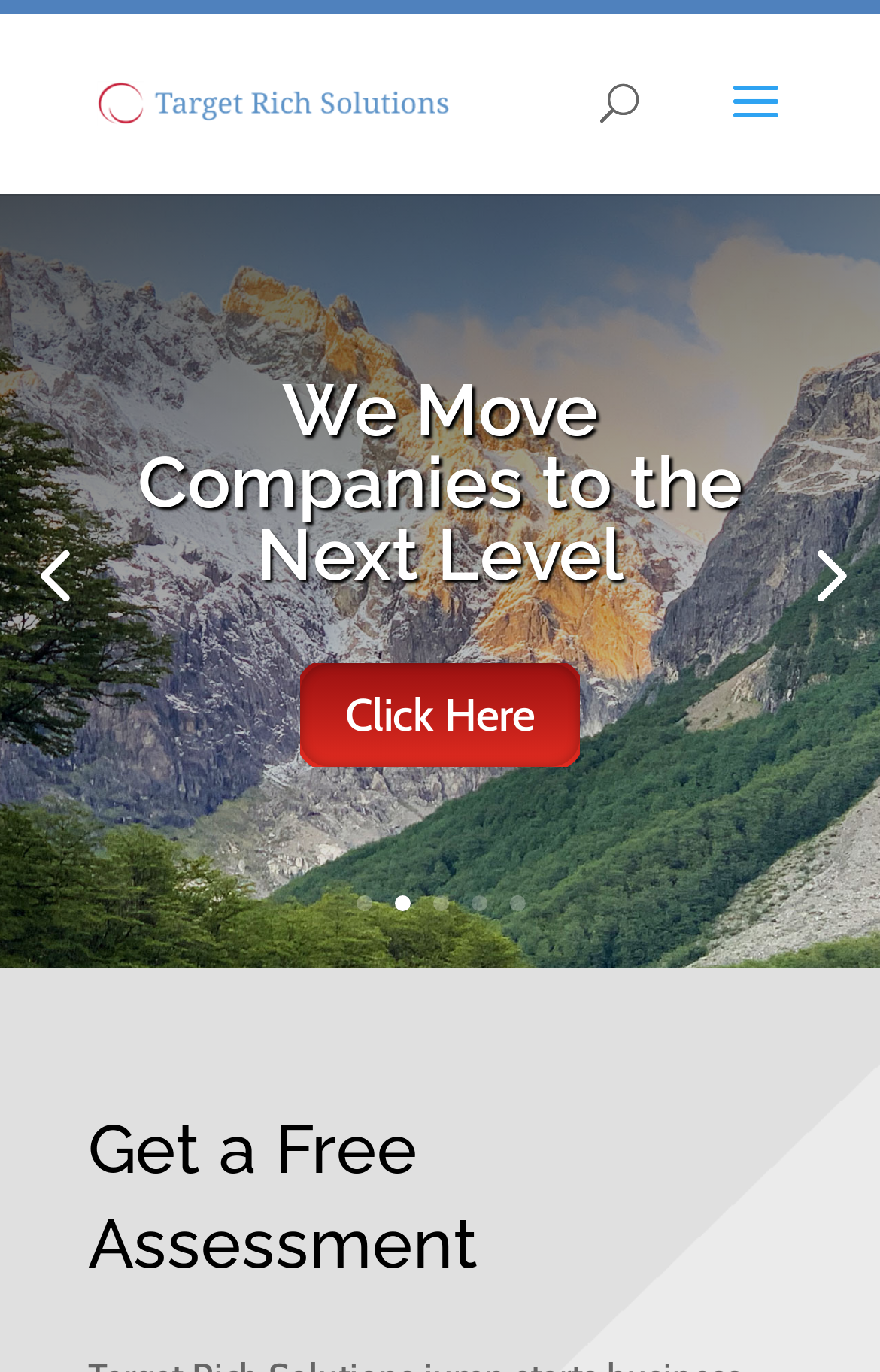Can you give a comprehensive explanation to the question given the content of the image?
Where is the 'Get a Free Assessment' section located?

The 'Get a Free Assessment' section is located at the bottom of the webpage, as indicated by its bounding box coordinates [0.1, 0.804, 0.9, 0.958], which have a higher y-coordinate value compared to other elements.